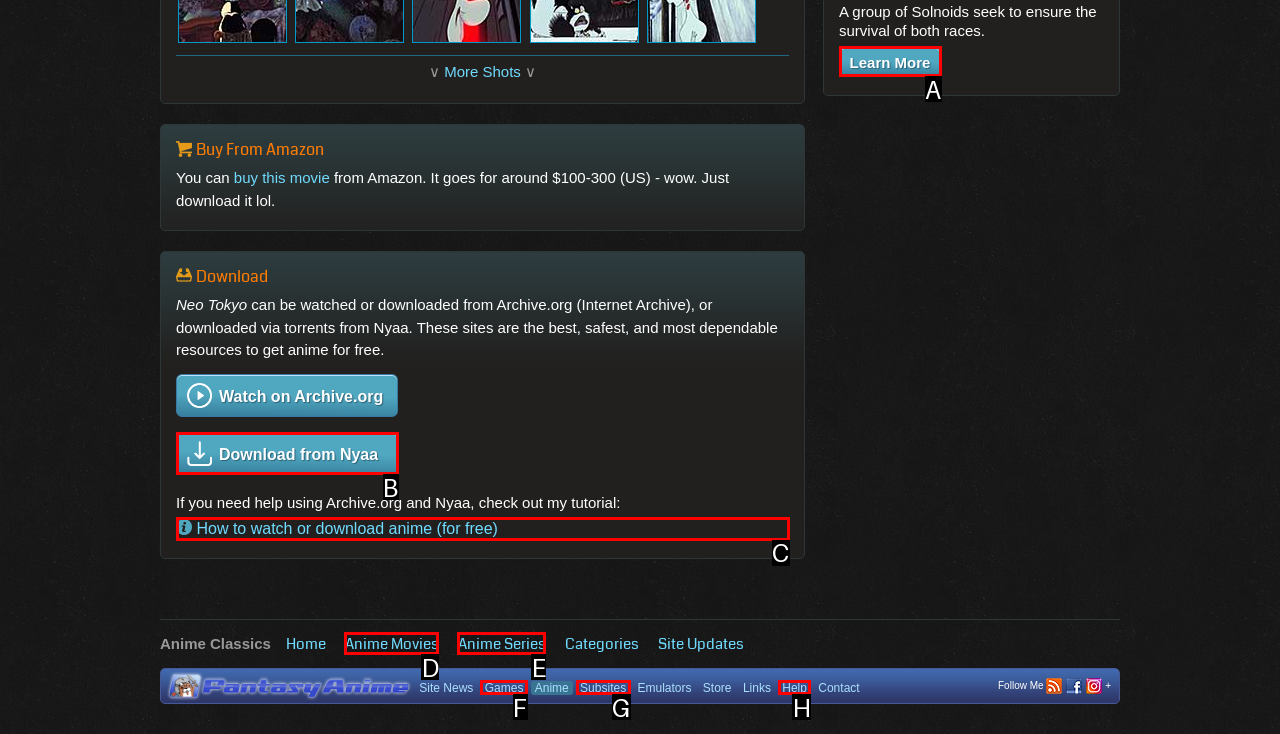Identify the correct letter of the UI element to click for this task: Download from Nyaa
Respond with the letter from the listed options.

B